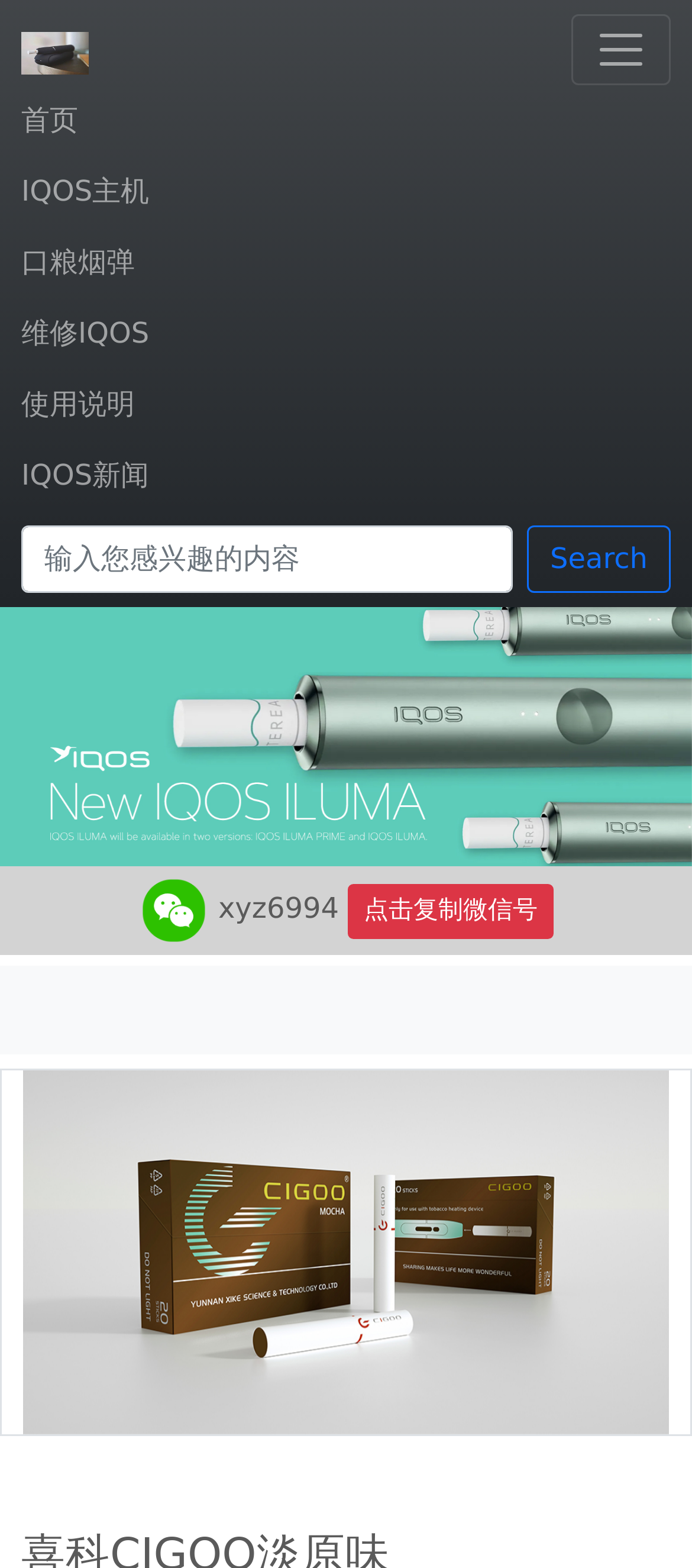Can users purchase products on this website?
Look at the image and answer the question using a single word or phrase.

Yes